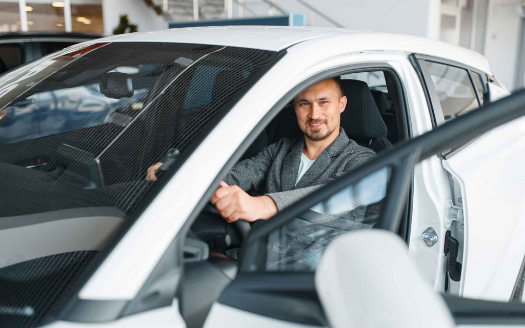Provide an in-depth description of the image you see.

In a bright and modern car showroom, a man confidently sits inside a sleek white vehicle, showcasing his enthusiasm for auto insurance. Dressed in a casual yet stylish outfit, he sports a relaxed smile as he grips the steering wheel, reflecting a sense of comfort and assurance. The background features a well-lit environment with other vehicles visible, emphasizing a welcoming atmosphere for potential customers. This image embodies the mission of 5 Star Insurance Professionals—providing reliable guidance and support in securing the right auto insurance coverage for individuals and families.